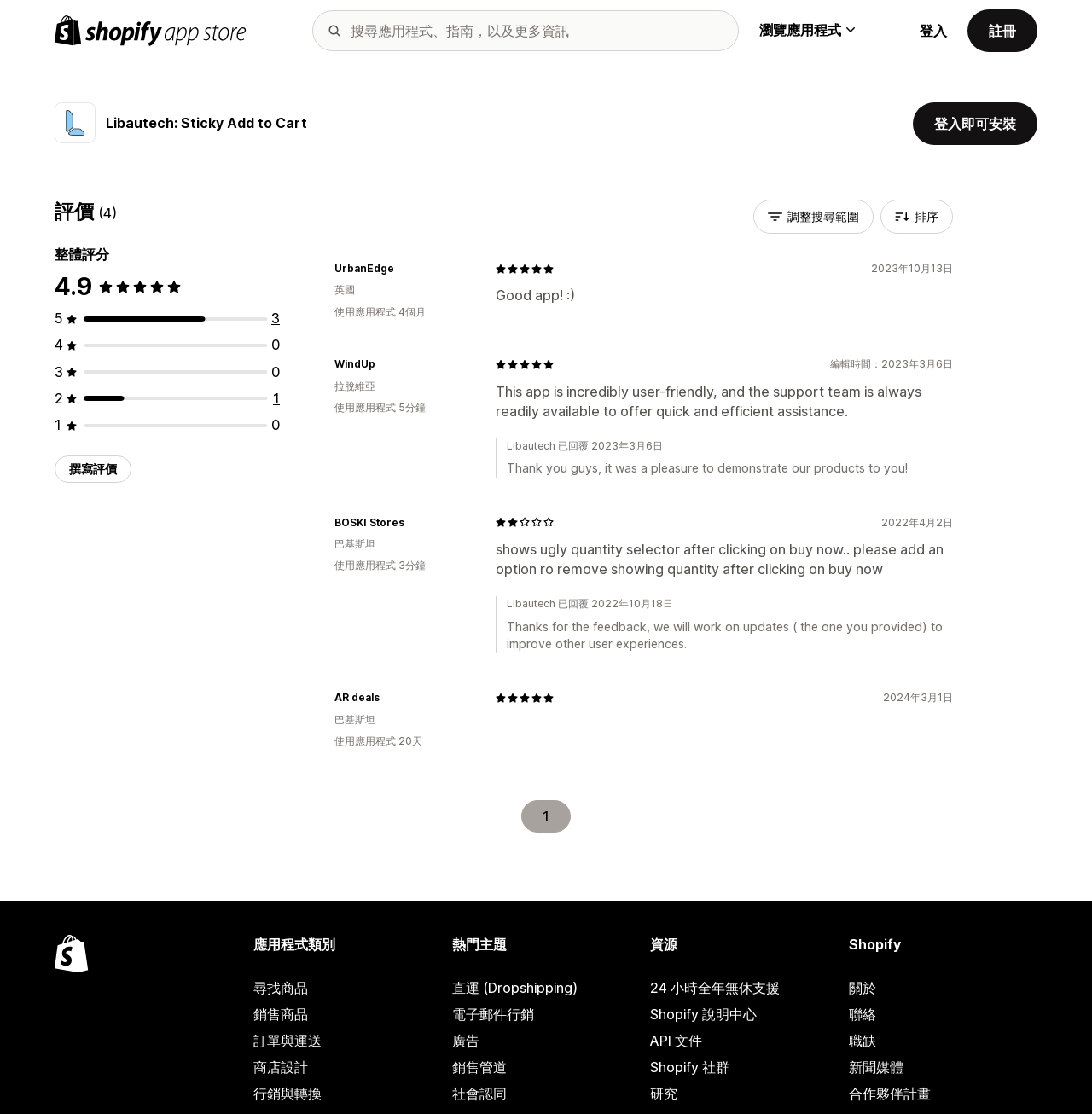Based on the image, provide a detailed and complete answer to the question: 
What is the purpose of the button '撰寫評價'?

I inferred the purpose of the button '撰寫評價' by understanding its text, which means 'write a review'. This button is likely used to write a review for the app.